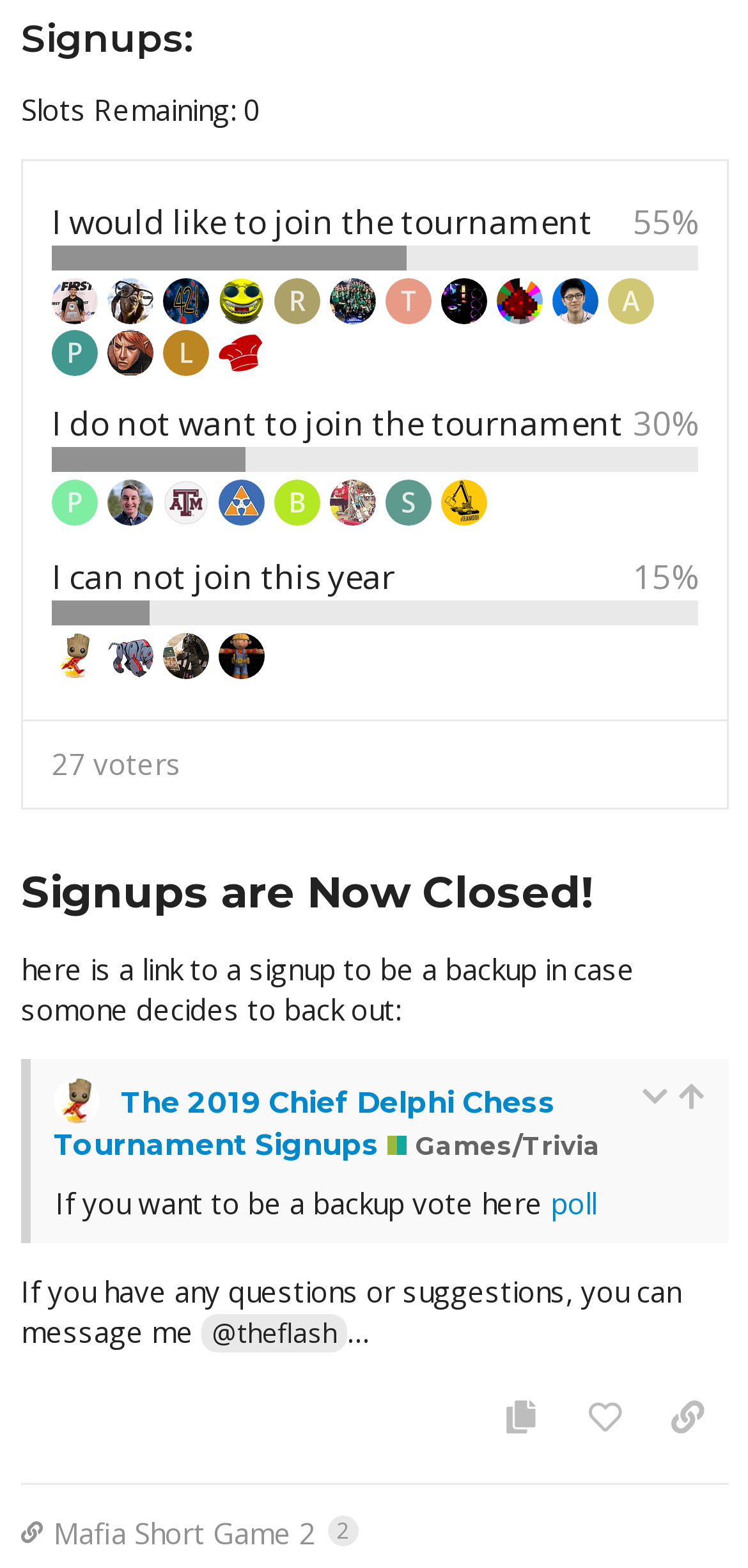What is the purpose of the link 'here is a link to a signup to be a backup in case somone decides to back out:'?
Look at the image and answer the question using a single word or phrase.

Backup signup